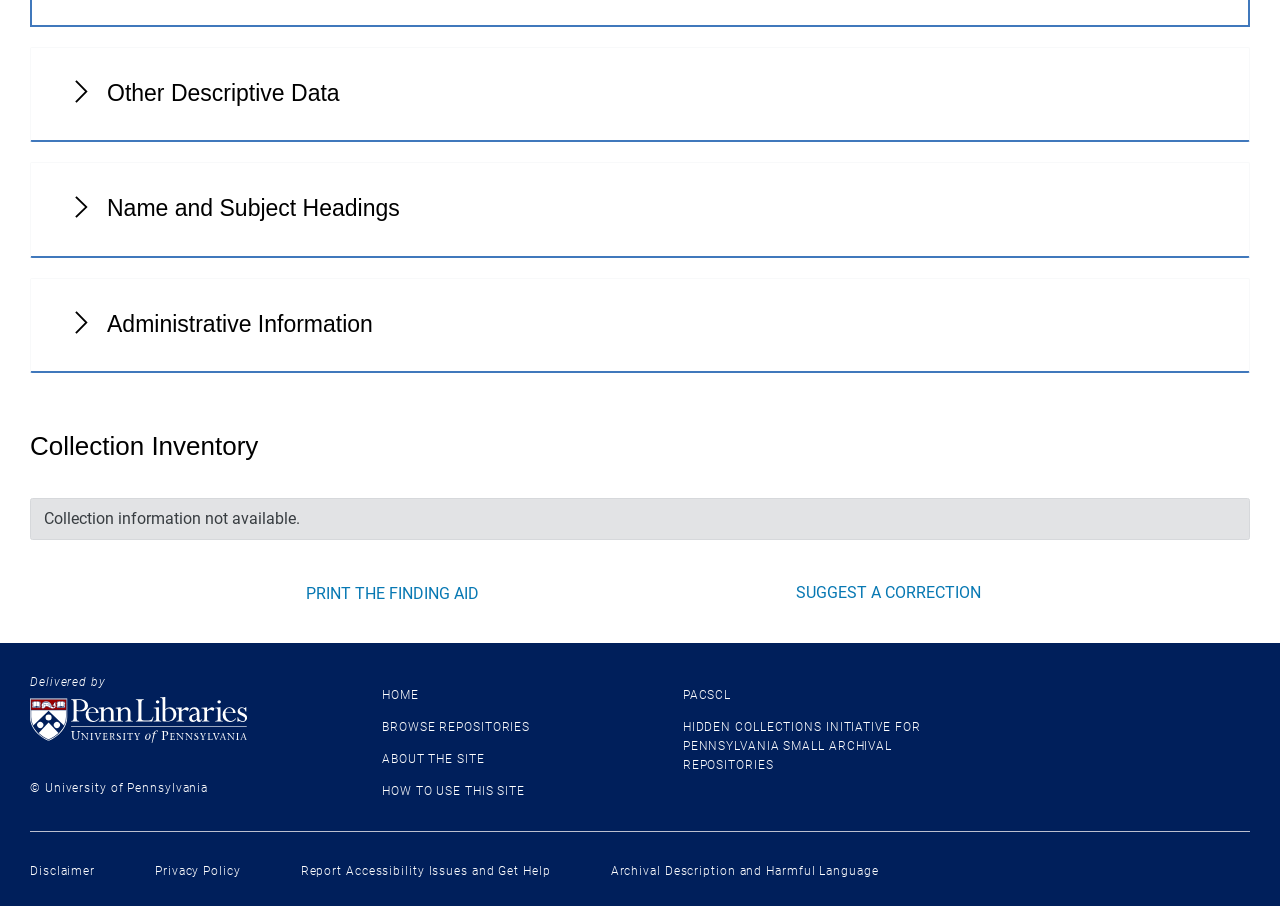Please find the bounding box coordinates for the clickable element needed to perform this instruction: "Visit University of Pennsylvania Libraries homepage".

[0.023, 0.769, 0.252, 0.82]